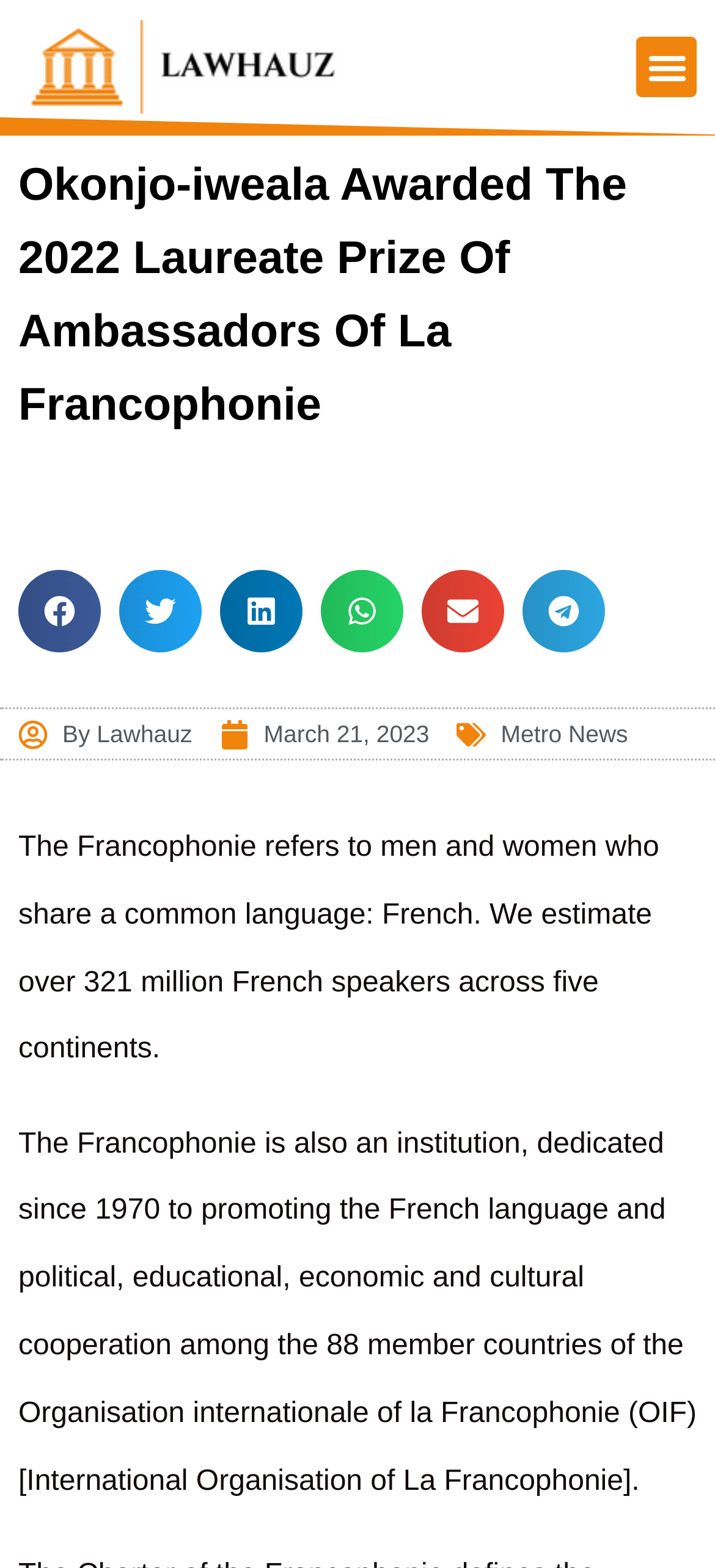Use a single word or phrase to answer the question:
What is the award given to Okonjo-iweala?

Laureate Prize